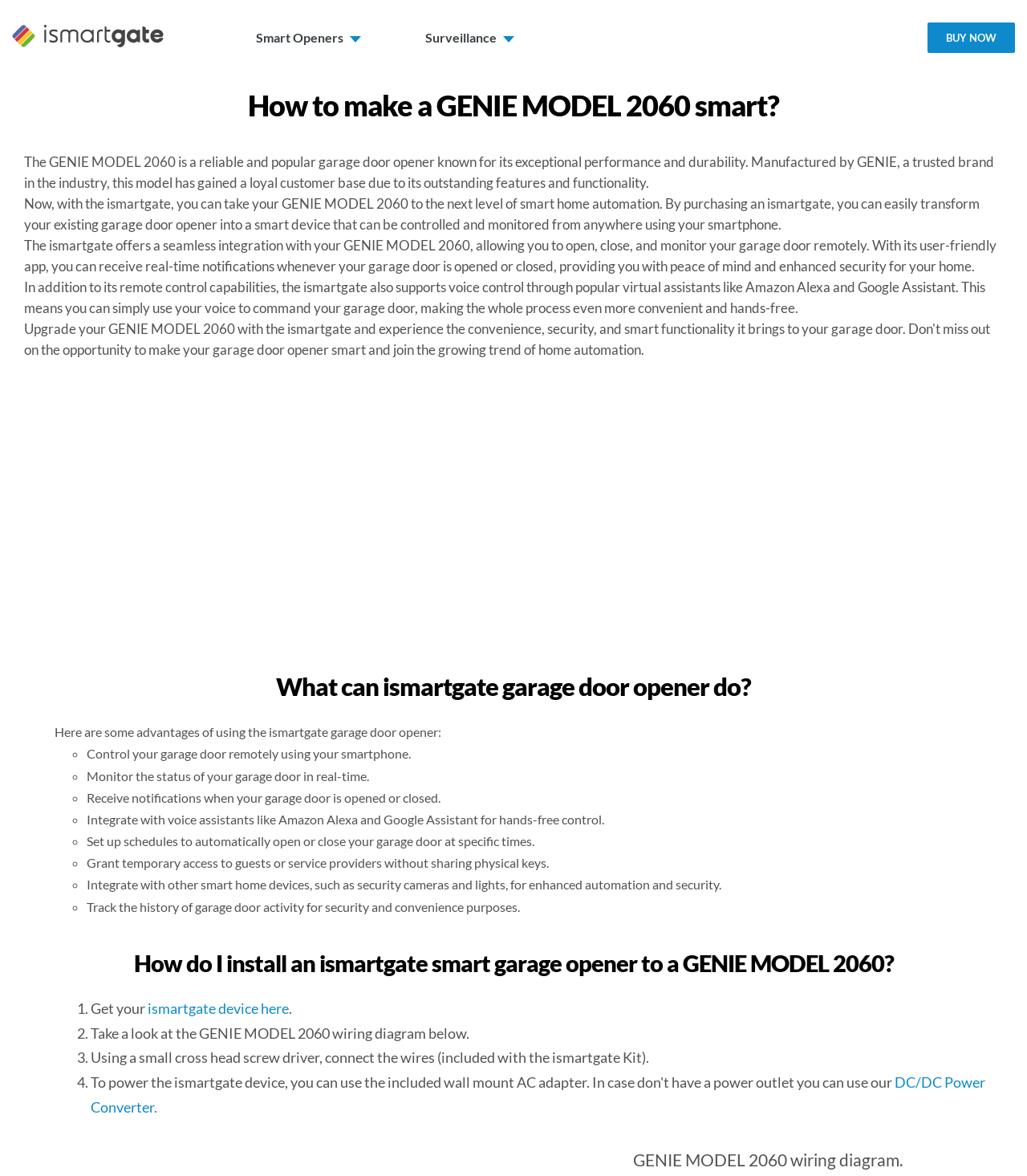Analyze the image and give a detailed response to the question:
What type of notifications can users receive with ismartgate?

Users can receive notifications when their garage door is opened or closed, providing them with peace of mind and enhanced security for their home.